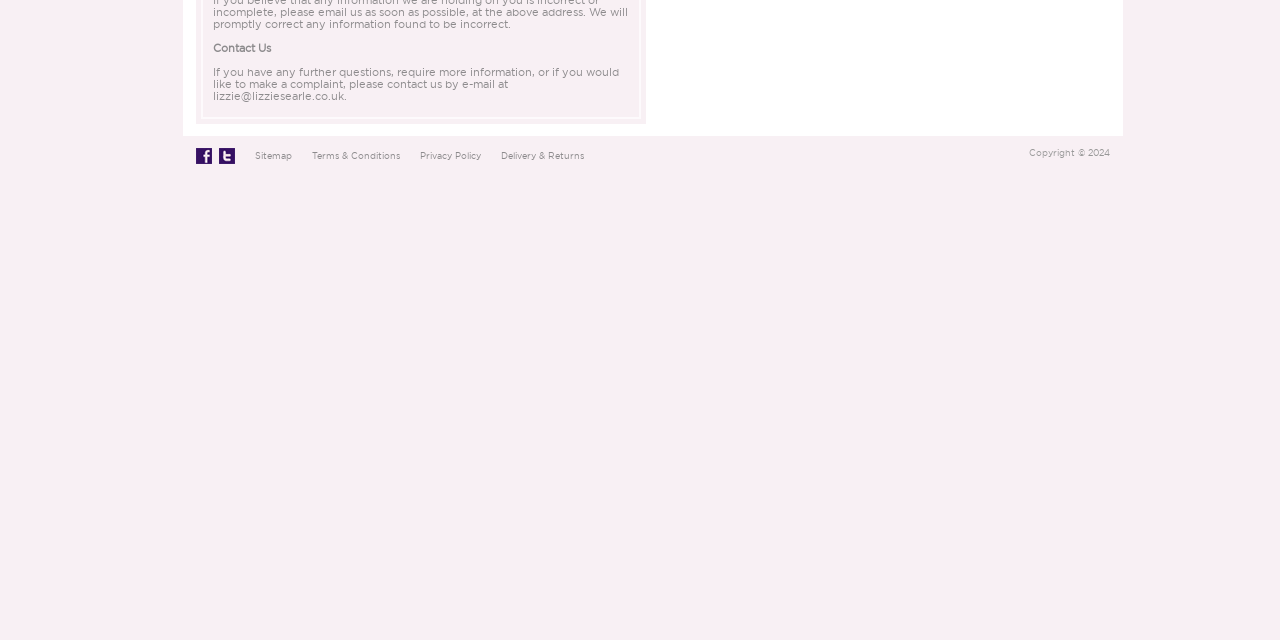For the element described, predict the bounding box coordinates as (top-left x, top-left y, bottom-right x, bottom-right y). All values should be between 0 and 1. Element description: Privacy Policy

[0.328, 0.236, 0.376, 0.252]